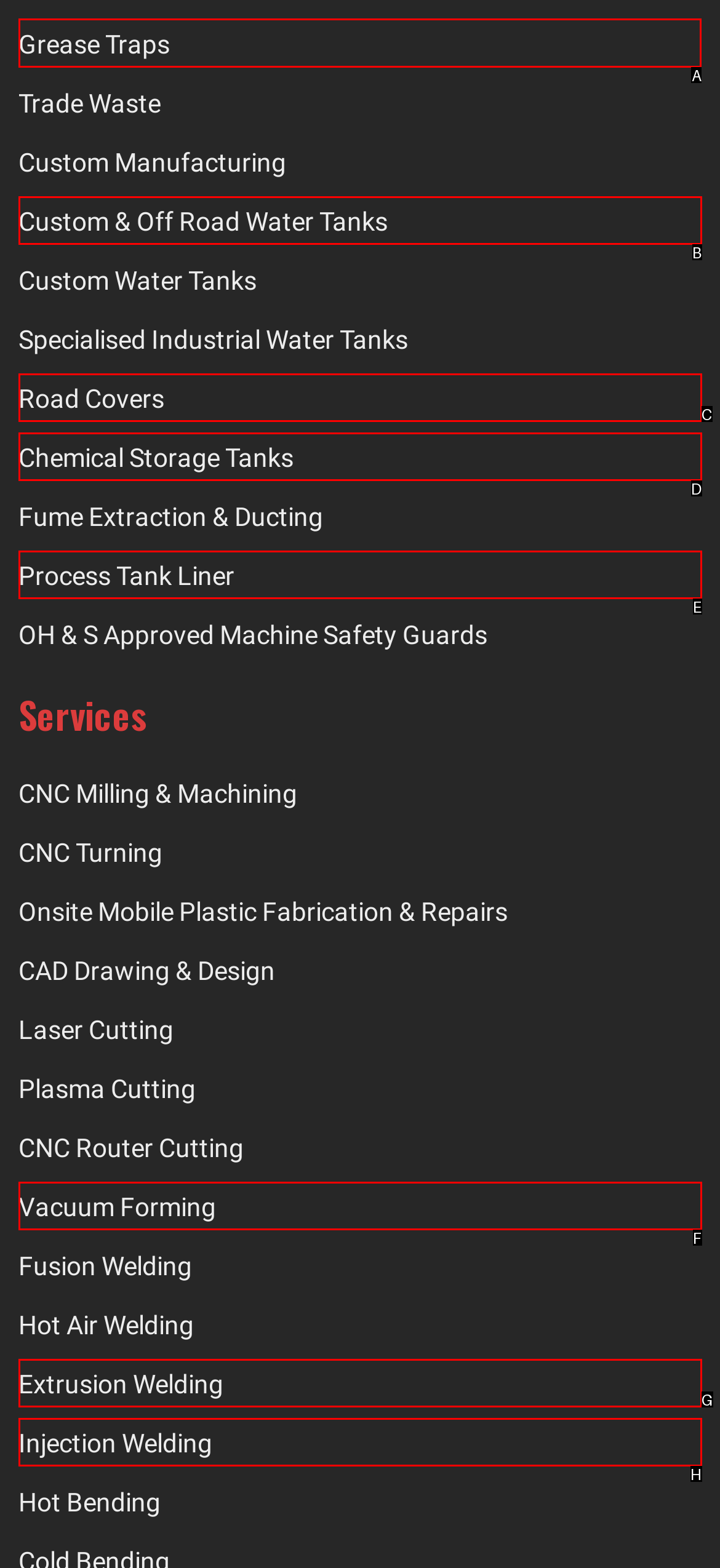Identify the correct letter of the UI element to click for this task: Click on Grease Traps
Respond with the letter from the listed options.

A